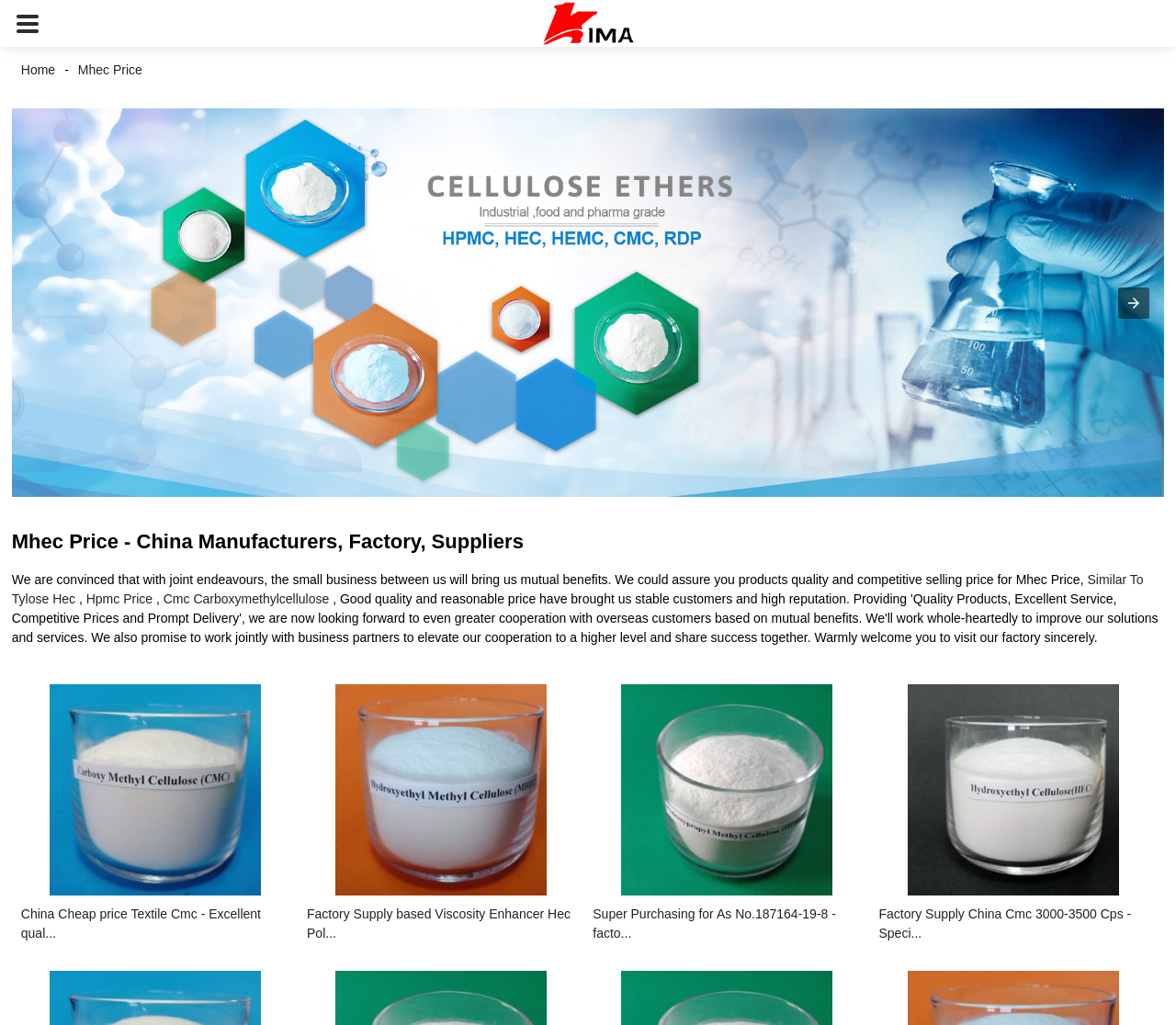Provide the bounding box coordinates of the UI element that matches the description: "alt="q8"".

[0.01, 0.091, 0.99, 0.5]